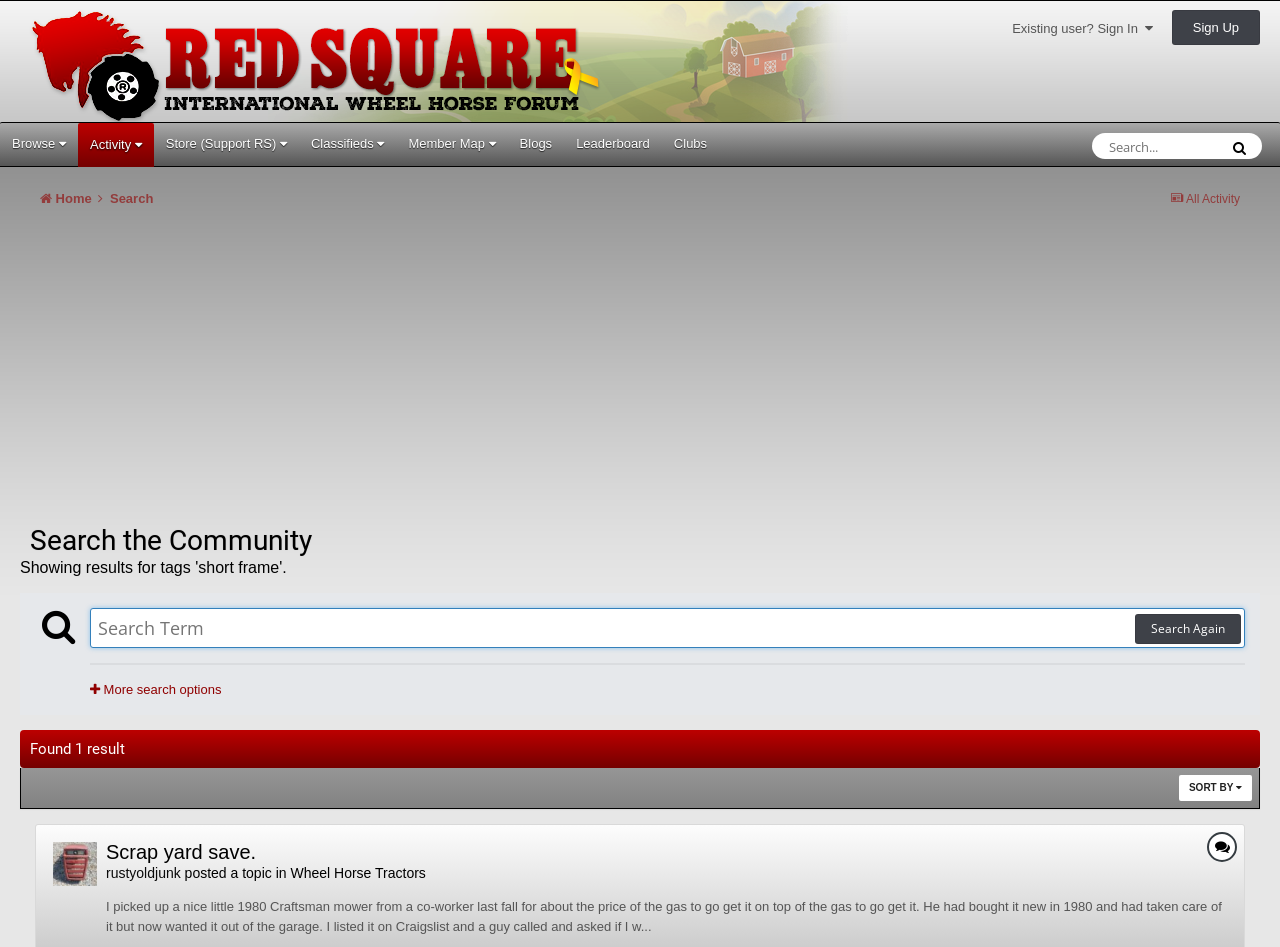Provide the bounding box coordinates of the section that needs to be clicked to accomplish the following instruction: "Visit the Services page."

None